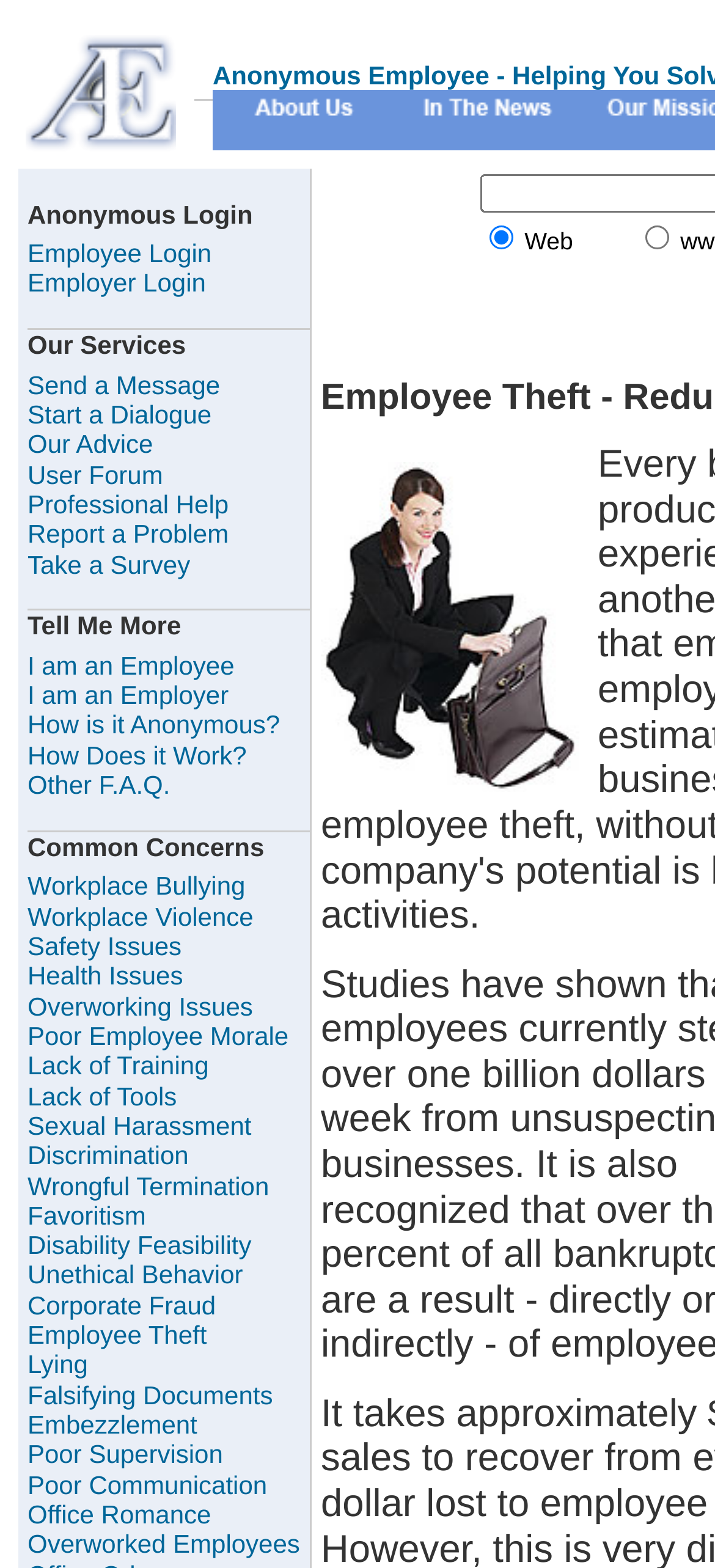Find the headline of the webpage and generate its text content.

Anonymous Employee - Helping You Solve Your Problems At Work.